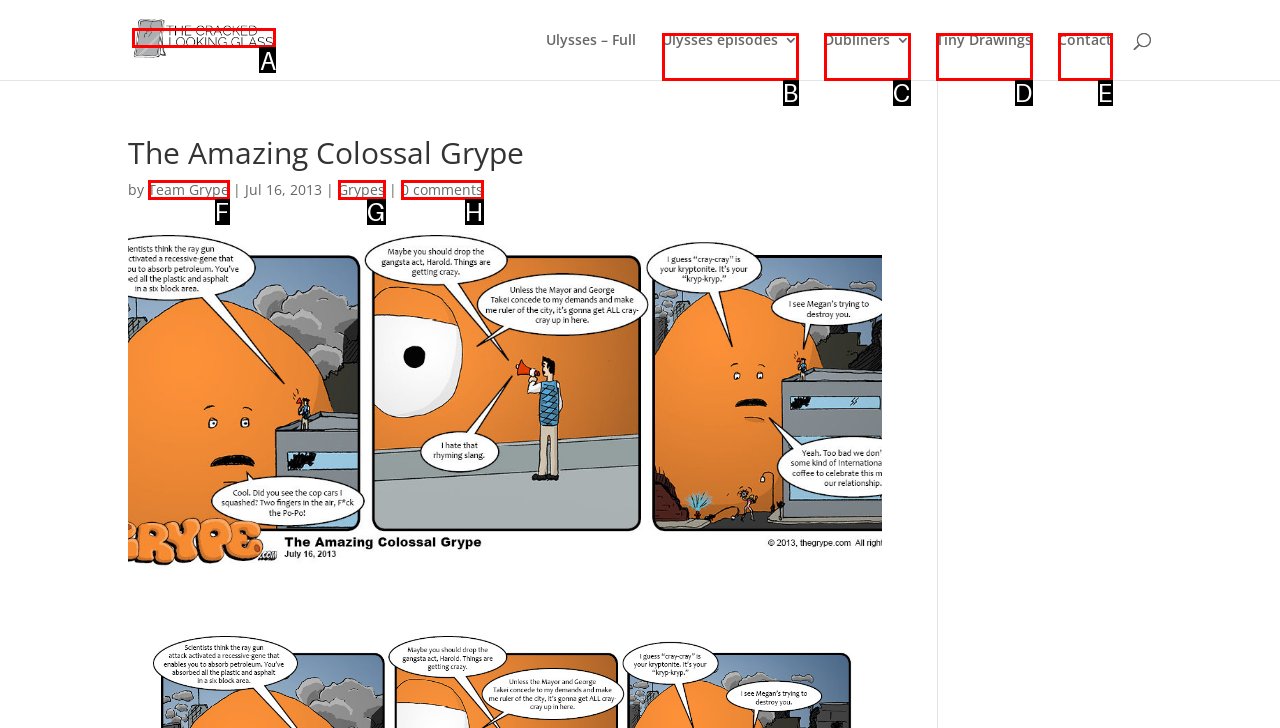Tell me which one HTML element best matches the description: Ulysses episodes Answer with the option's letter from the given choices directly.

B